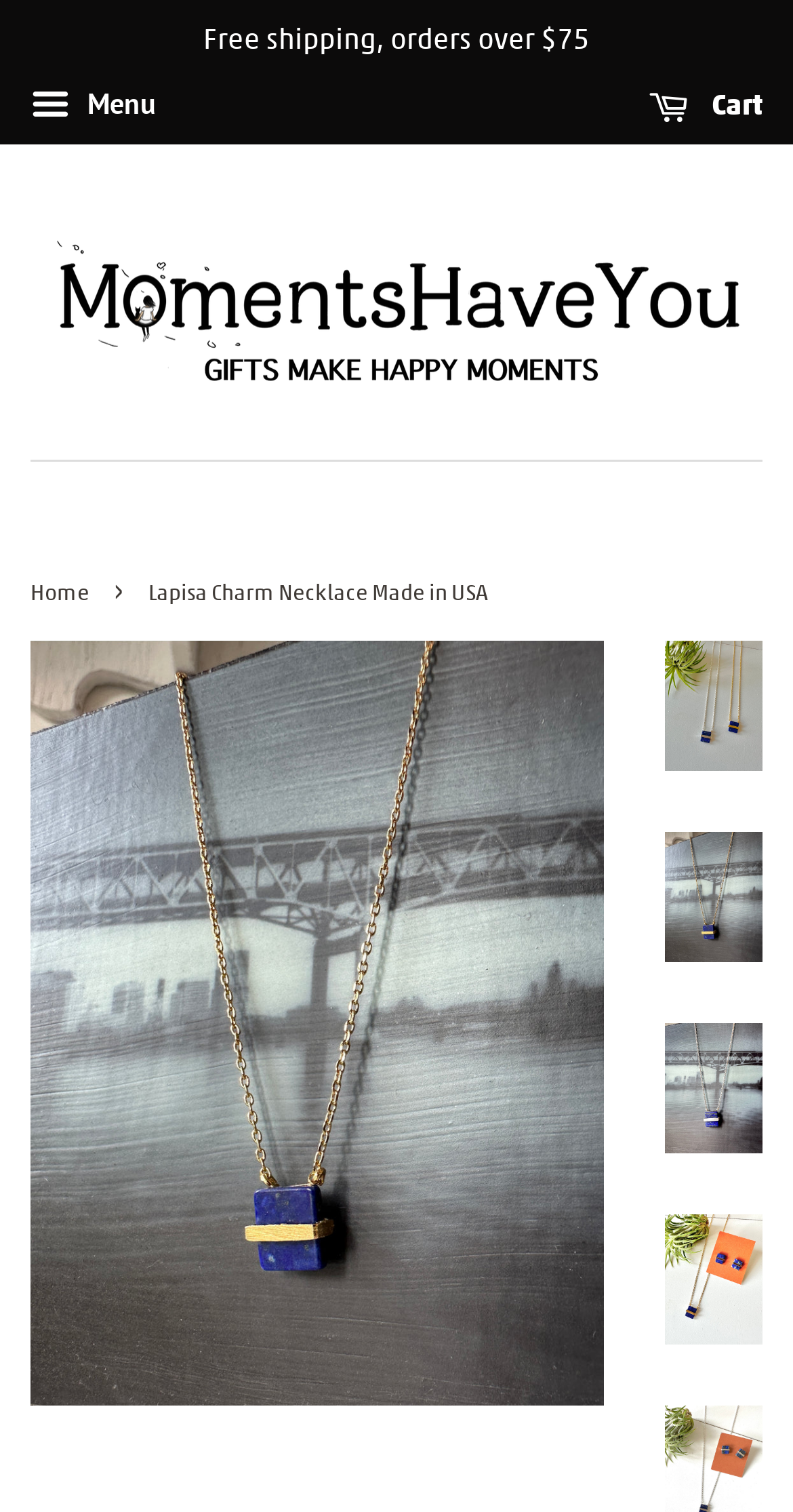Analyze the image and deliver a detailed answer to the question: What is the name of the website?

I found the website's name by looking at the top-left corner of the webpage, where the logo and website name are typically located. The text 'MomentsHaveYou' is accompanied by an image, suggesting that it is the website's name.